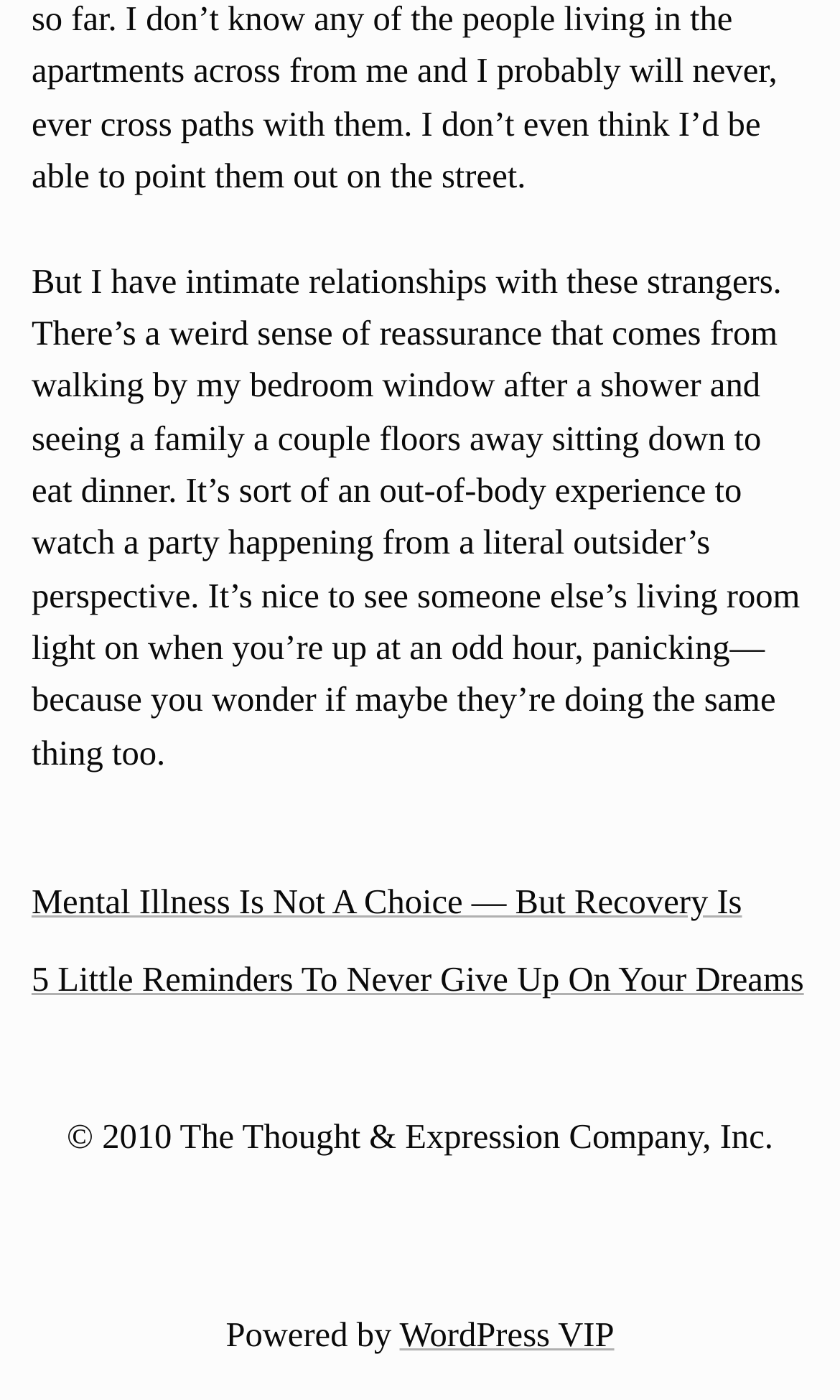Answer the following query concisely with a single word or phrase:
What is the name of the company powering the website?

WordPress VIP